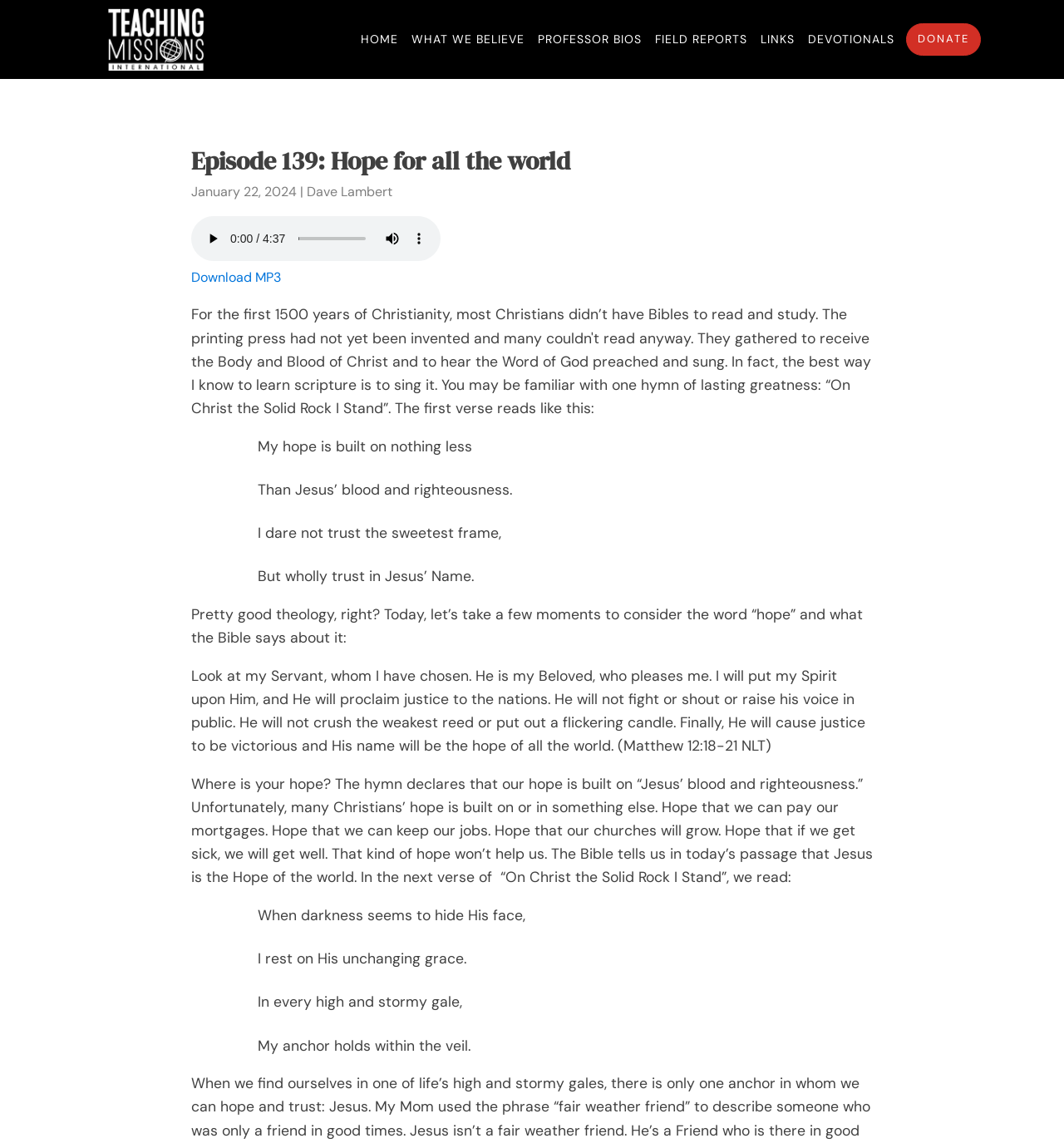Find the bounding box of the web element that fits this description: "Field Reports".

[0.61, 0.013, 0.709, 0.056]